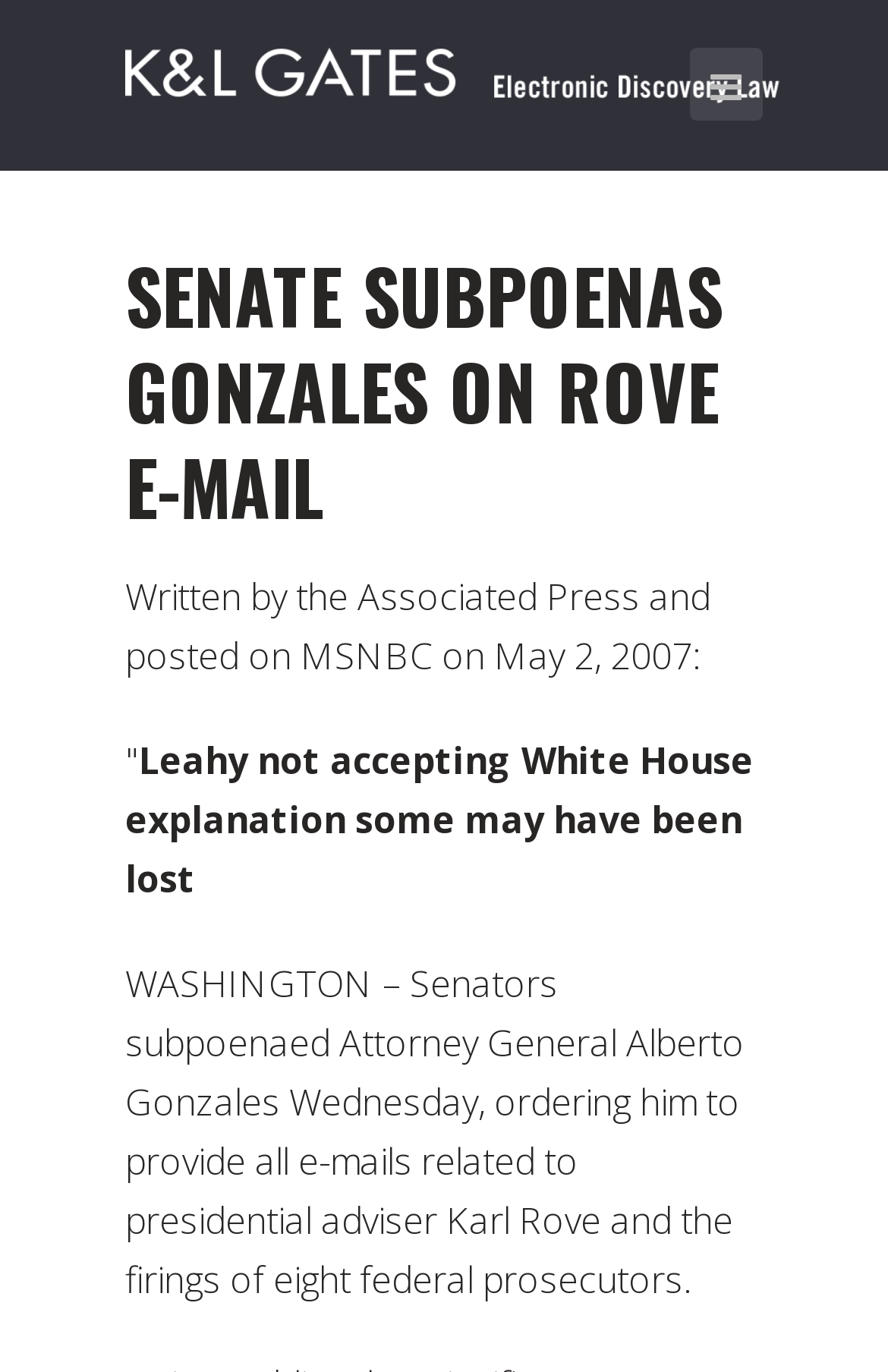What is the name of the senator mentioned in the article?
Please craft a detailed and exhaustive response to the question.

I found the answer by reading the text in the StaticText element with the bounding box coordinates [0.141, 0.535, 0.849, 0.658], which states 'Leahy not accepting White House explanation some may have been lost'.